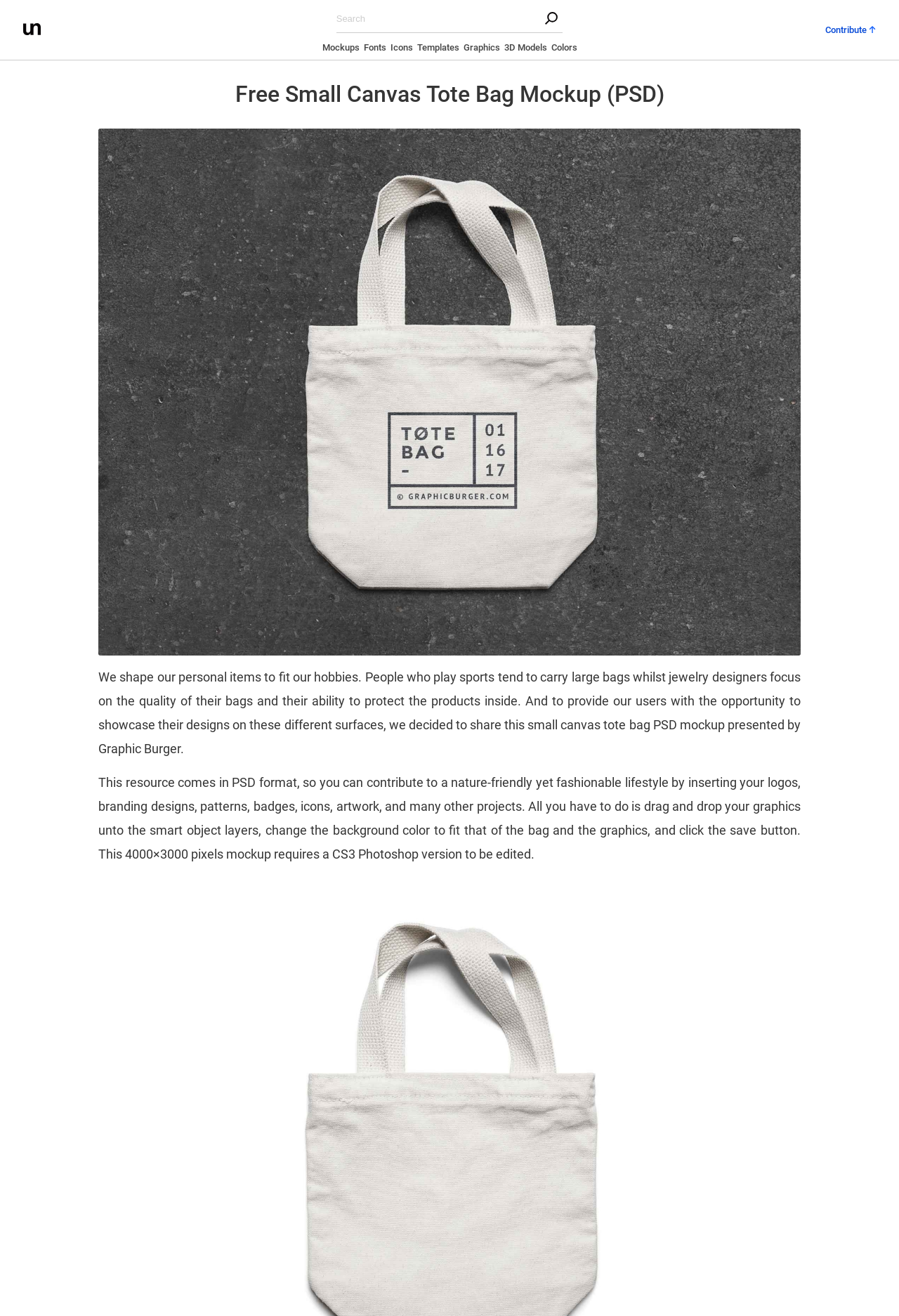Could you specify the bounding box coordinates for the clickable section to complete the following instruction: "browse mockups"?

[0.358, 0.032, 0.4, 0.044]